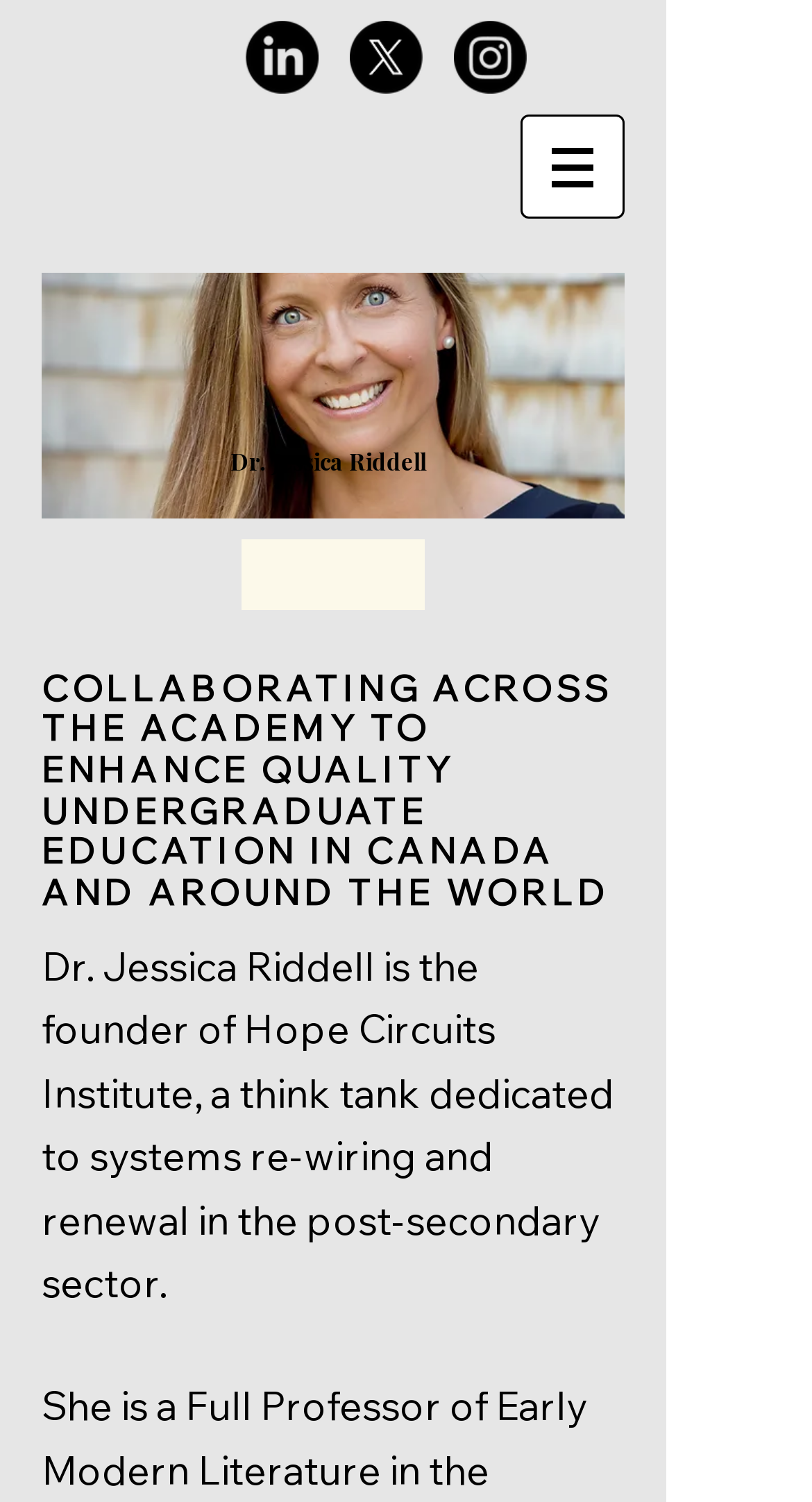Analyze and describe the webpage in a detailed narrative.

The webpage is about Dr. Jessica Riddell, featuring her profile and work. At the top, there is a social bar with three links to her social media profiles: LinkedIn, X, and Instagram, each accompanied by an image of the respective platform's logo. 

Below the social bar, there is a navigation menu labeled "Site" with a button that has a popup menu. To the right of the navigation menu, there is a profile picture of Dr. Jessica Riddell. 

The main content of the webpage starts with a heading that displays Dr. Jessica Riddell's name. Below her name, there is a longer heading that describes her work, focusing on collaborating across the academy to enhance quality undergraduate education in Canada and around the world. 

Finally, there is a paragraph of text that provides more information about Dr. Jessica Riddell, stating that she is the founder of Hope Circuits Institute, a think tank dedicated to systems re-wiring and renewal in the post-secondary sector.